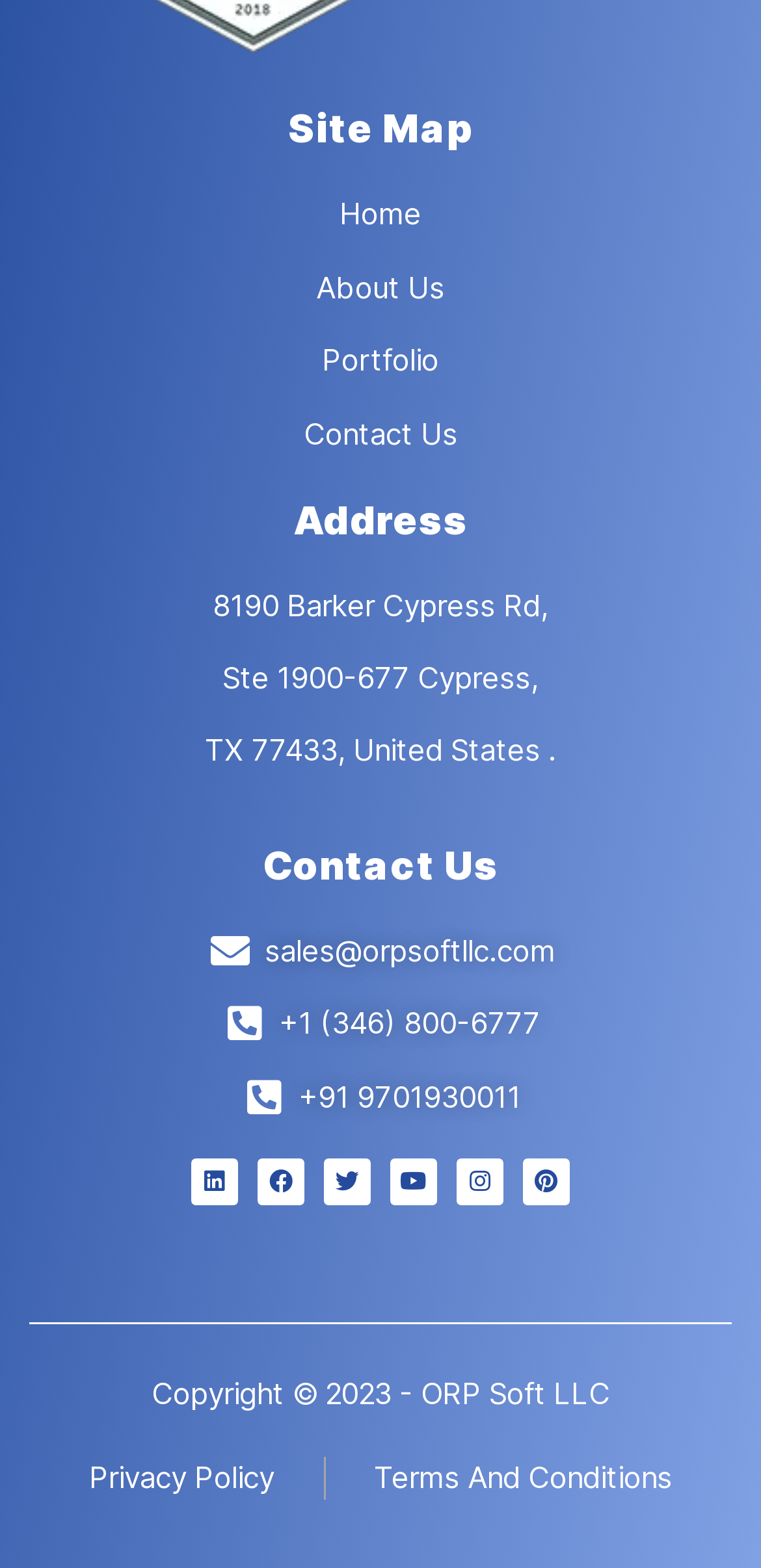What is the phone number for the company?
Can you offer a detailed and complete answer to this question?

I found the phone number by looking at the 'Contact Us' section of the webpage, which is located below the address. The phone number is displayed as '+1 (346) 800-6777'.